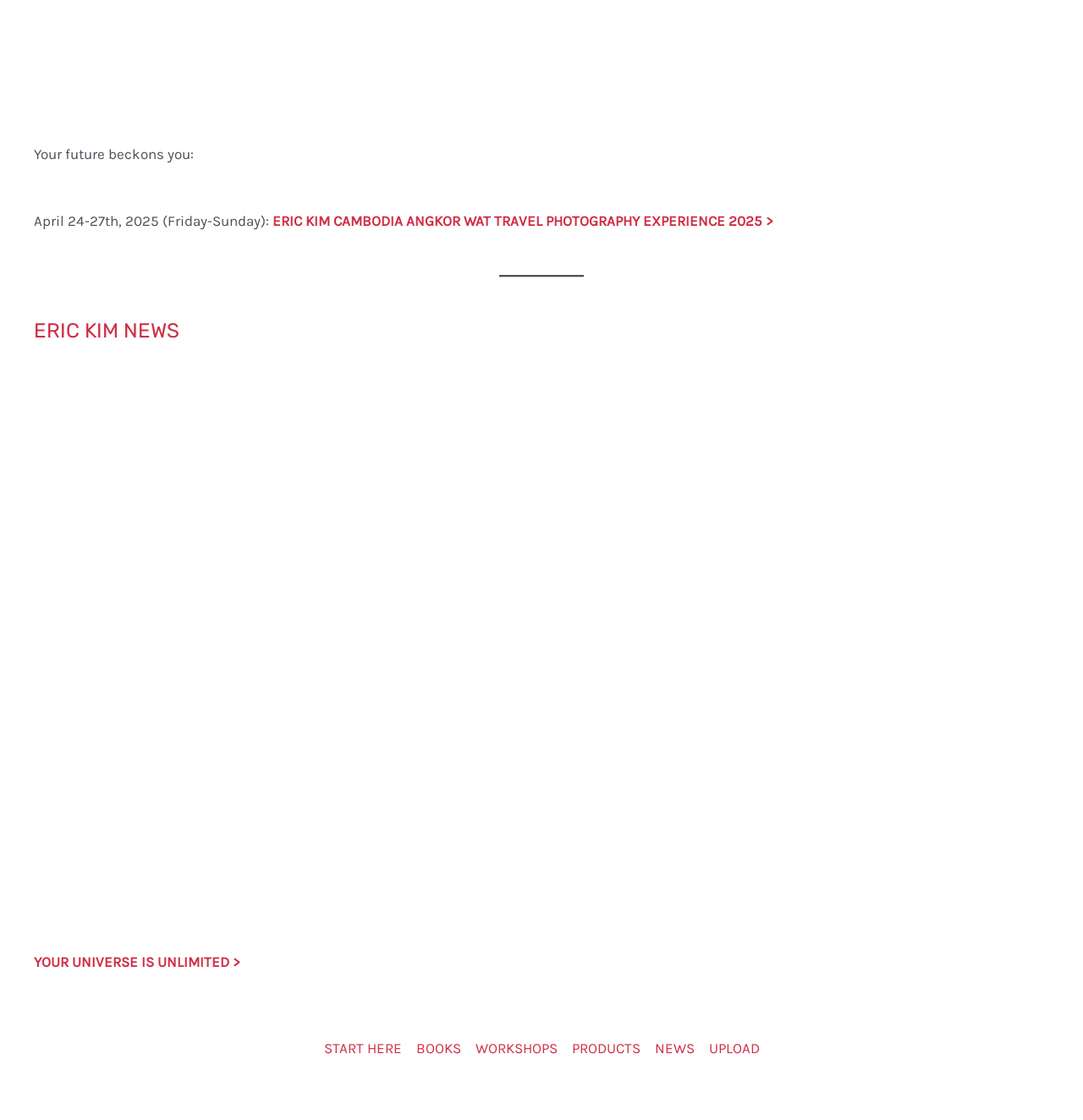What is the text of the link below the separator?
Provide an in-depth and detailed explanation in response to the question.

I found the text of the link by looking at the link 'YOUR UNIVERSE IS UNLIMITED >' which is located below the separator and above the figure.